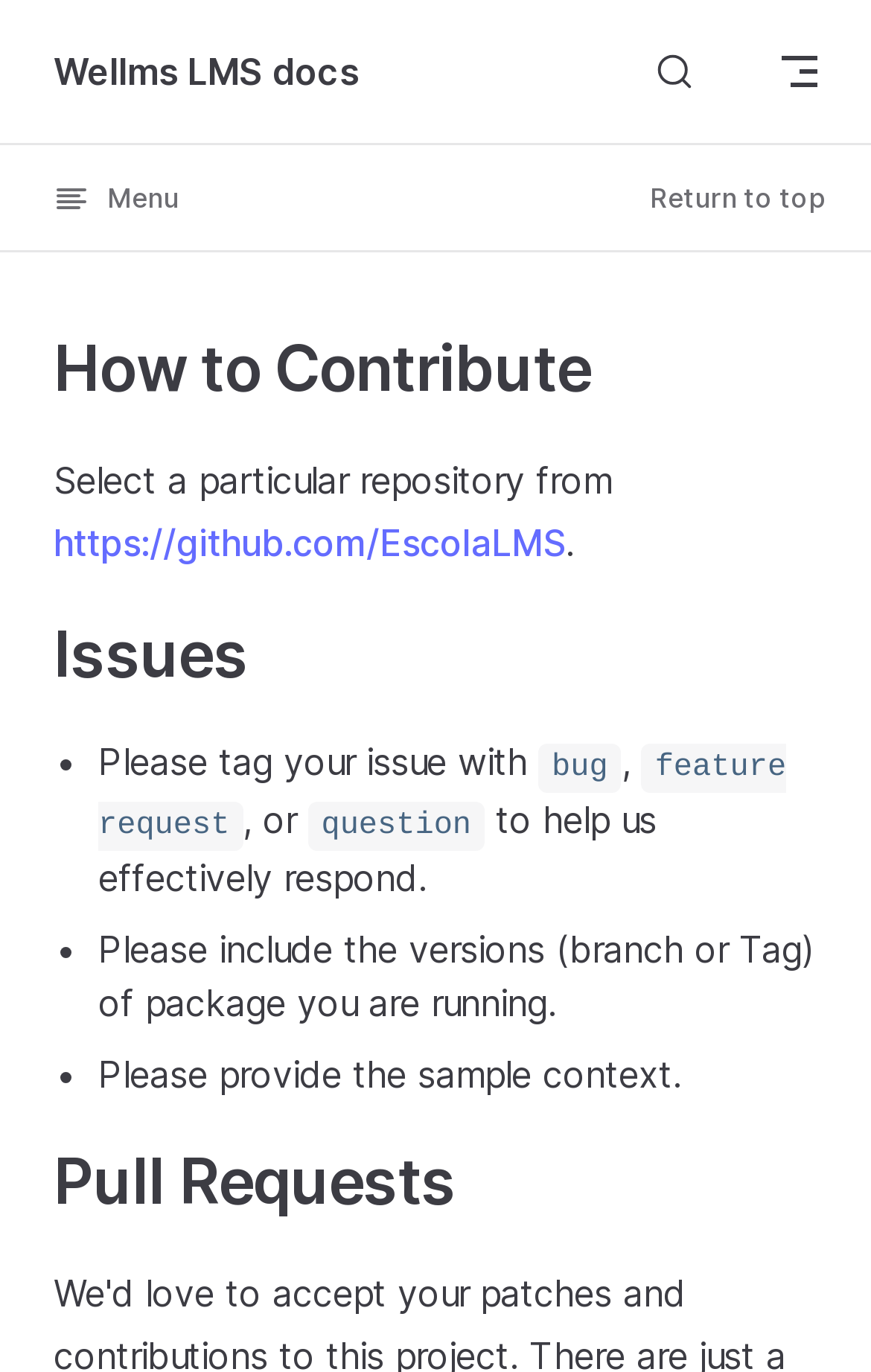Refer to the screenshot and answer the following question in detail:
What is the topic of the 'Pull Requests' section?

The 'Pull Requests' section is likely related to submitting code changes or updates to the Wellms LMS project, as it is a common term used in software development and version control systems like GitHub.